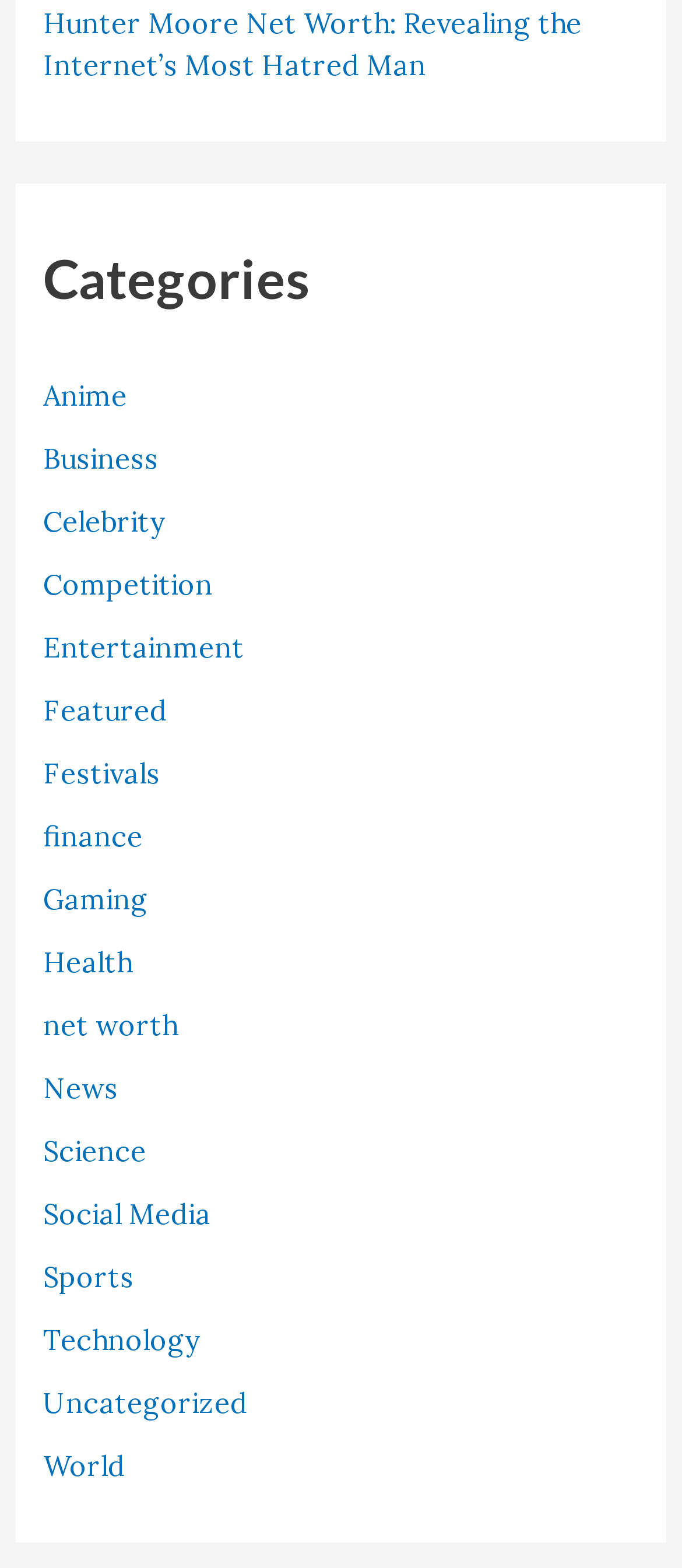Give a one-word or phrase response to the following question: How many categories are available on the webpage?

20